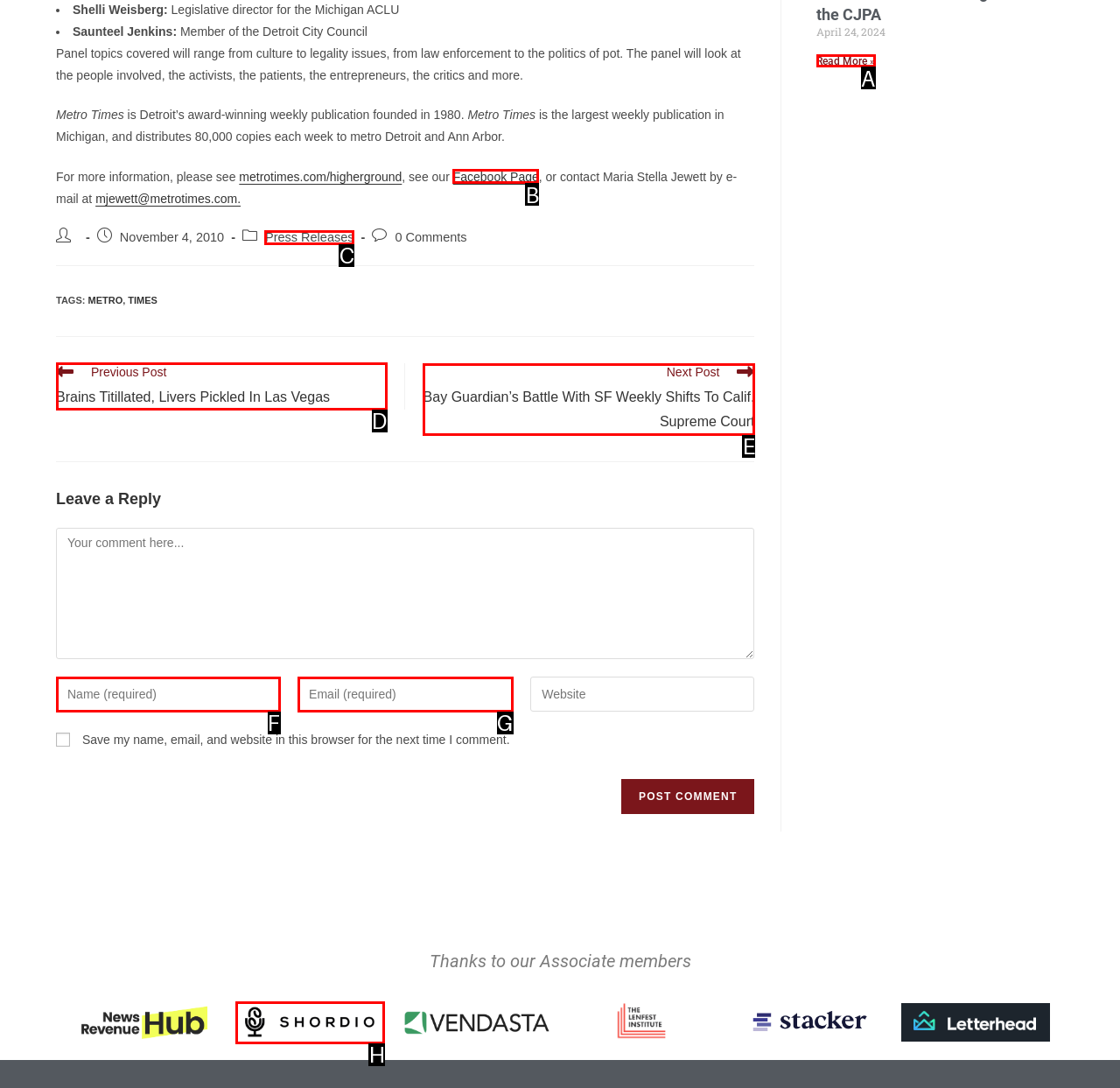Tell me the letter of the UI element to click in order to accomplish the following task: Click the 'Next Post Bay Guardian’s Battle With SF Weekly Shifts To Calif. Supreme Court' link
Answer with the letter of the chosen option from the given choices directly.

E